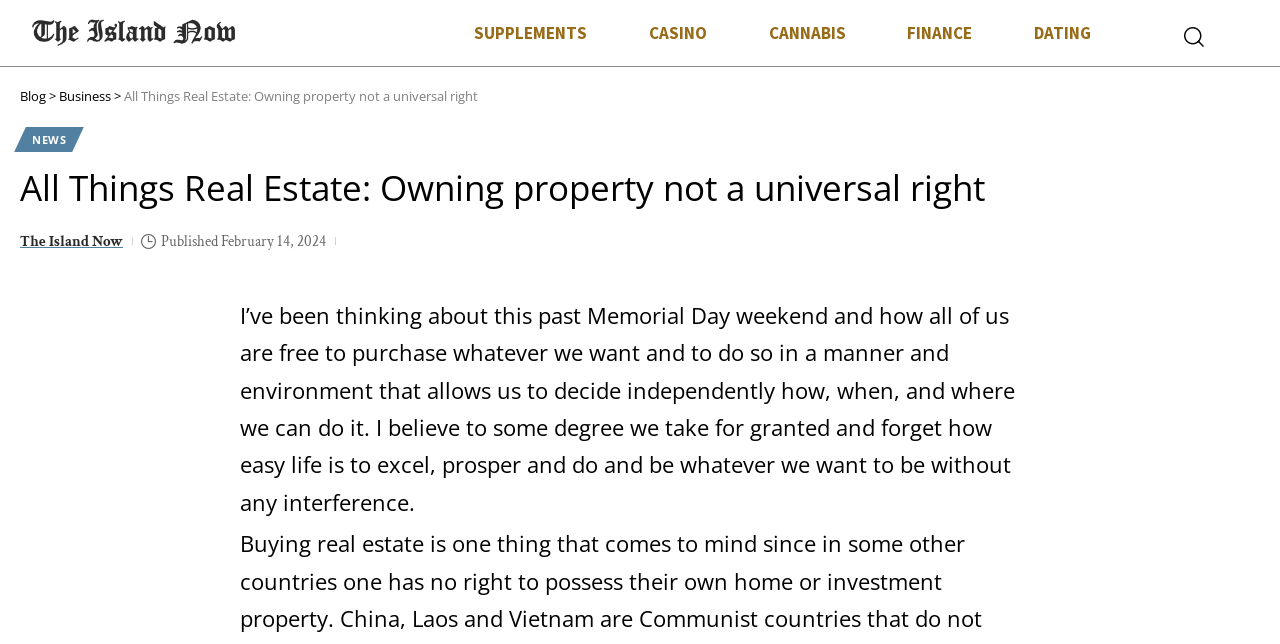Please find and report the bounding box coordinates of the element to click in order to perform the following action: "Click on the 'Home' link". The coordinates should be expressed as four float numbers between 0 and 1, in the format [left, top, right, bottom].

None